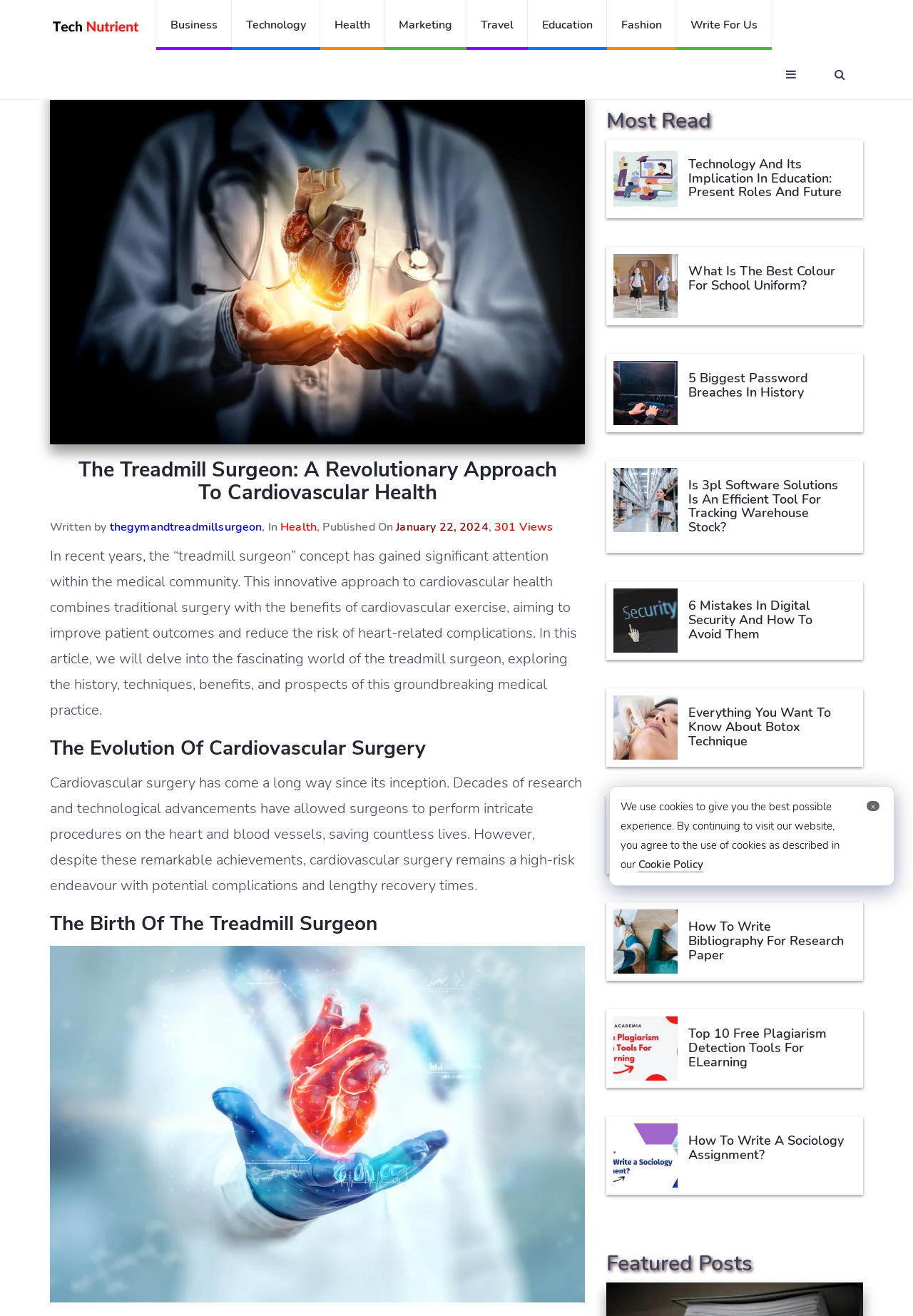Highlight the bounding box of the UI element that corresponds to this description: "Cookie Policy".

[0.7, 0.651, 0.771, 0.663]